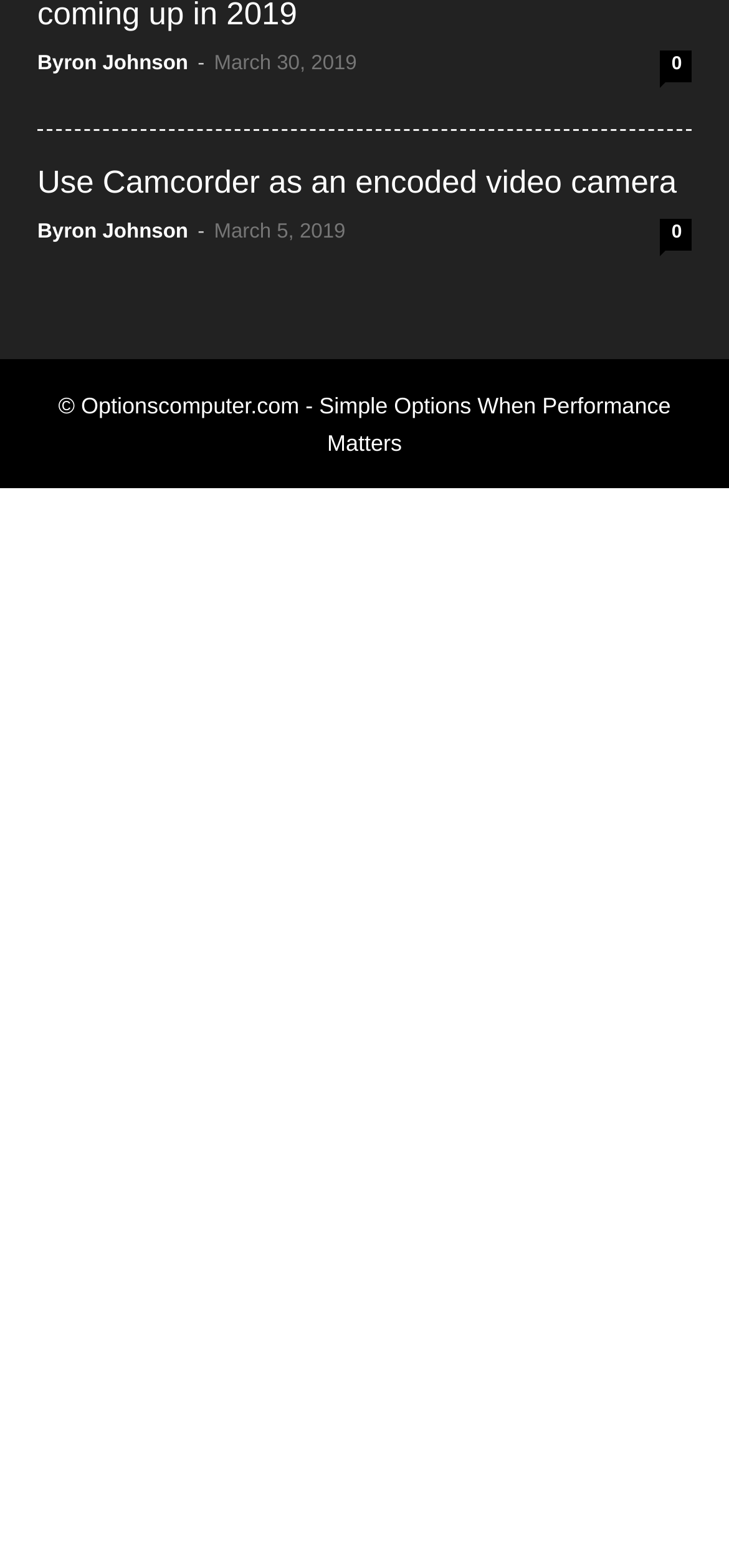Please find the bounding box coordinates for the clickable element needed to perform this instruction: "Check the date of the post".

[0.294, 0.033, 0.49, 0.048]